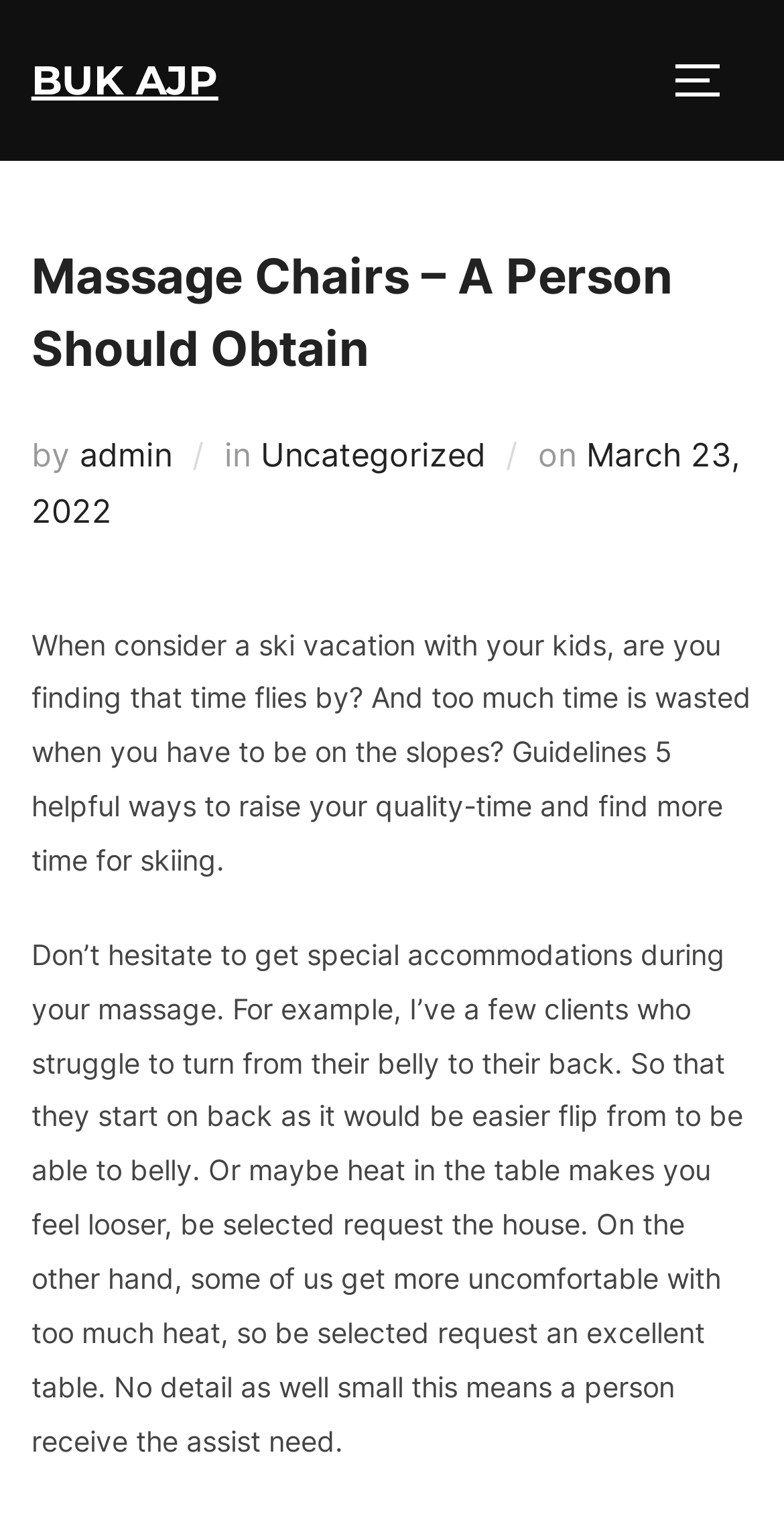Locate the bounding box coordinates for the element described below: "Uncategorized". The coordinates must be four float values between 0 and 1, formatted as [left, top, right, bottom].

[0.332, 0.286, 0.619, 0.312]